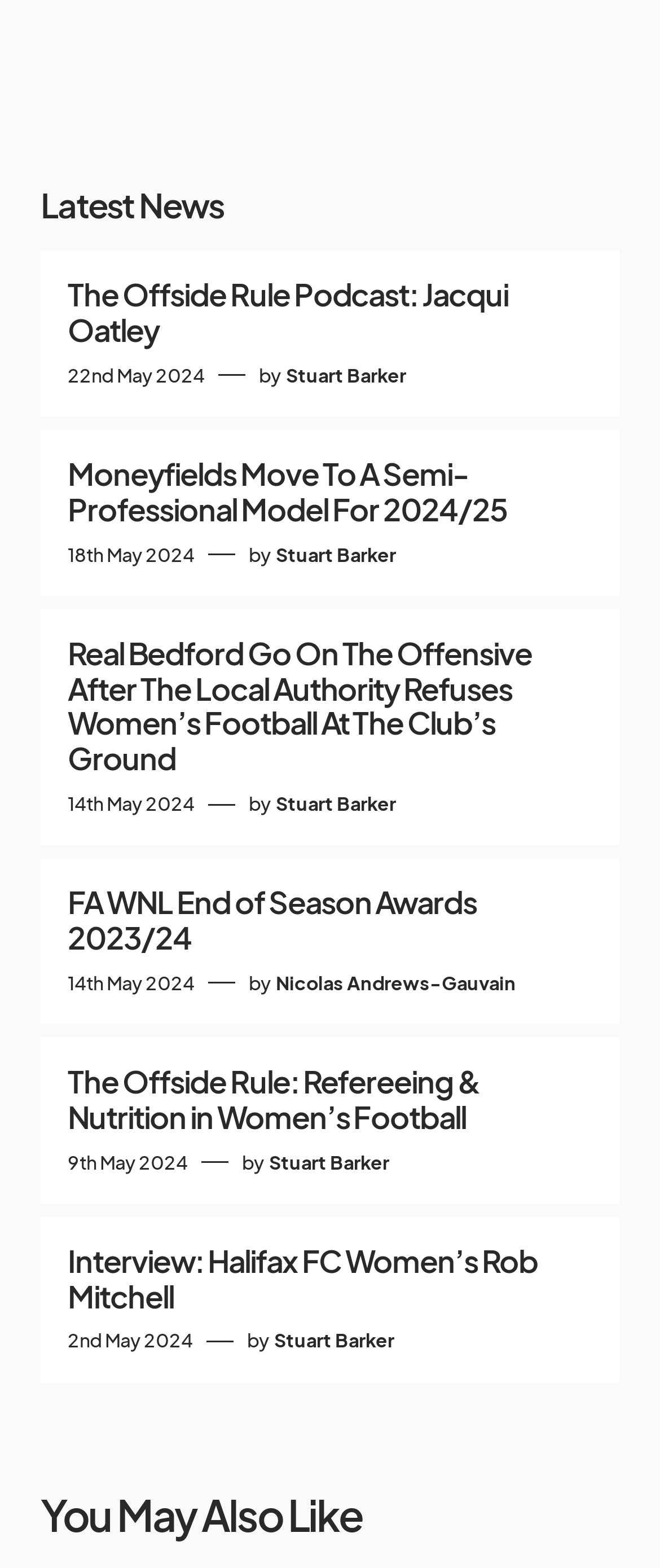Please identify the bounding box coordinates of the region to click in order to complete the given instruction: "Read the interview with Halifax FC Women’s Rob Mitchell". The coordinates should be four float numbers between 0 and 1, i.e., [left, top, right, bottom].

[0.103, 0.794, 0.897, 0.838]